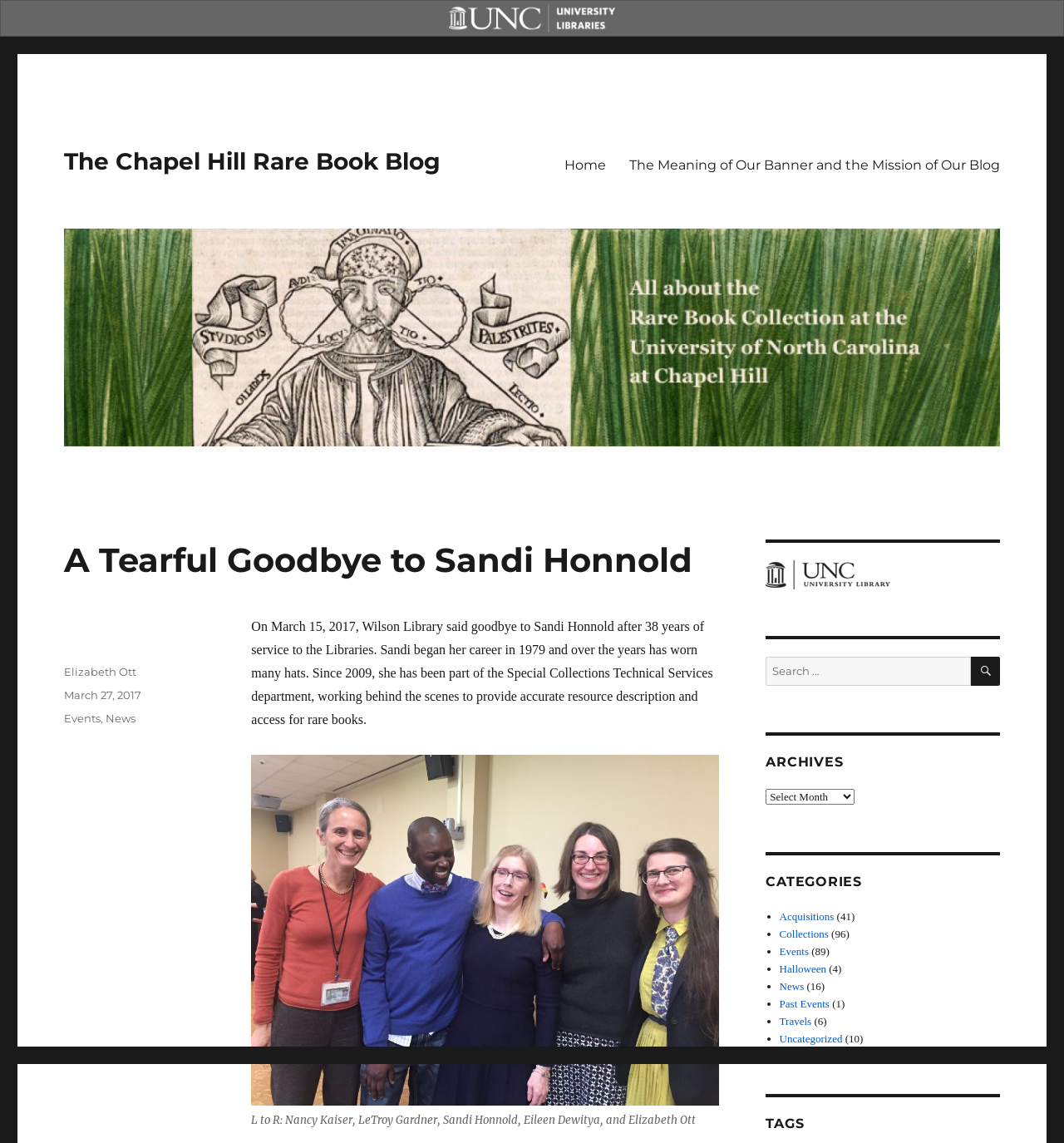What is the name of the person being bid farewell?
Use the image to give a comprehensive and detailed response to the question.

I found the answer by reading the heading element 'A Tearful Goodbye to Sandi Honnold' which is a prominent element on the webpage.